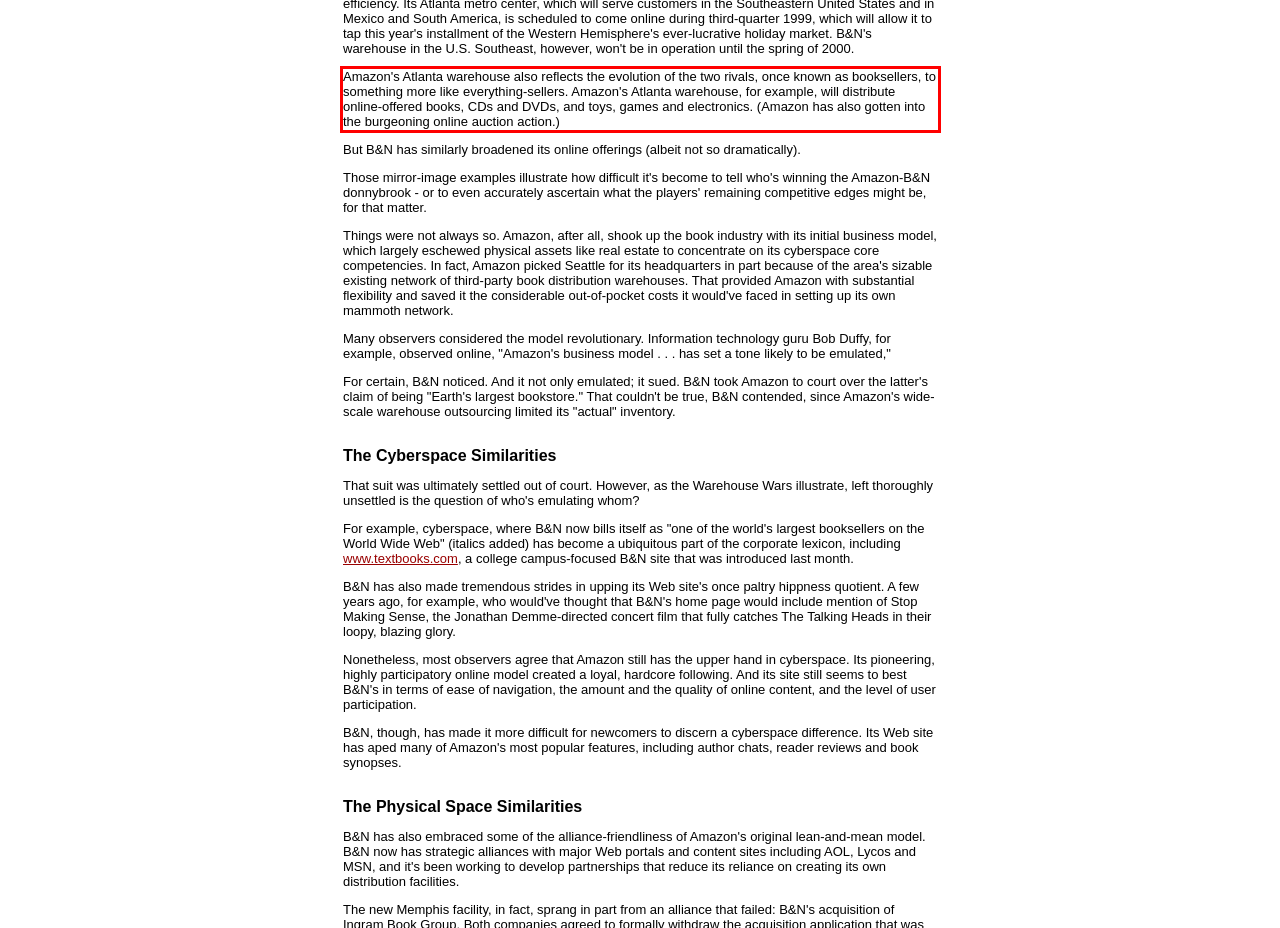Given a screenshot of a webpage with a red bounding box, extract the text content from the UI element inside the red bounding box.

Amazon's Atlanta warehouse also reflects the evolution of the two rivals, once known as booksellers, to something more like everything-sellers. Amazon's Atlanta warehouse, for example, will distribute online-offered books, CDs and DVDs, and toys, games and electronics. (Amazon has also gotten into the burgeoning online auction action.)